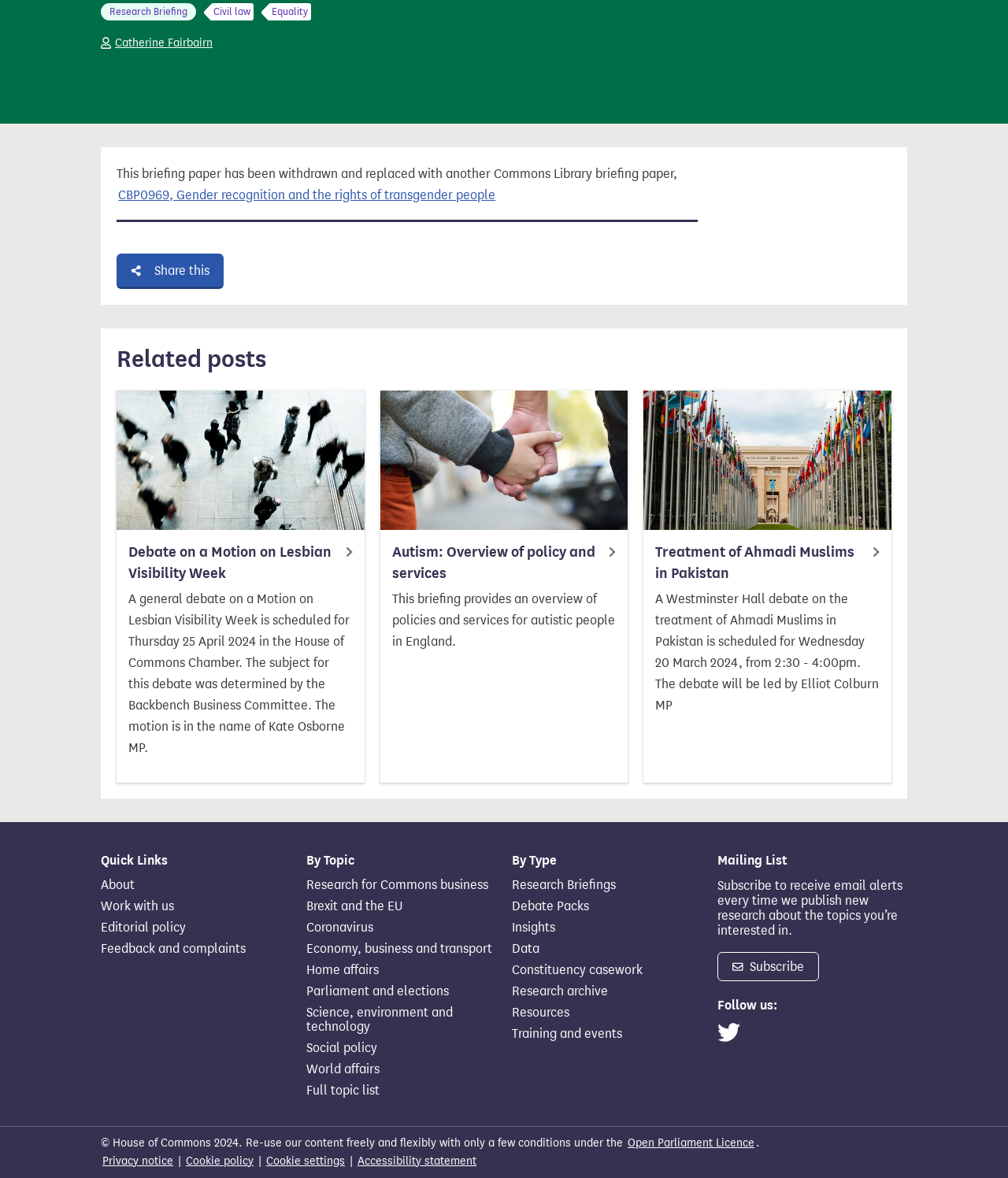Using the webpage screenshot, find the UI element described by Whispered Essay on University Secrets. Provide the bounding box coordinates in the format (top-left x, top-left y, bottom-right x, bottom-right y), ensuring all values are floating point numbers between 0 and 1.

None